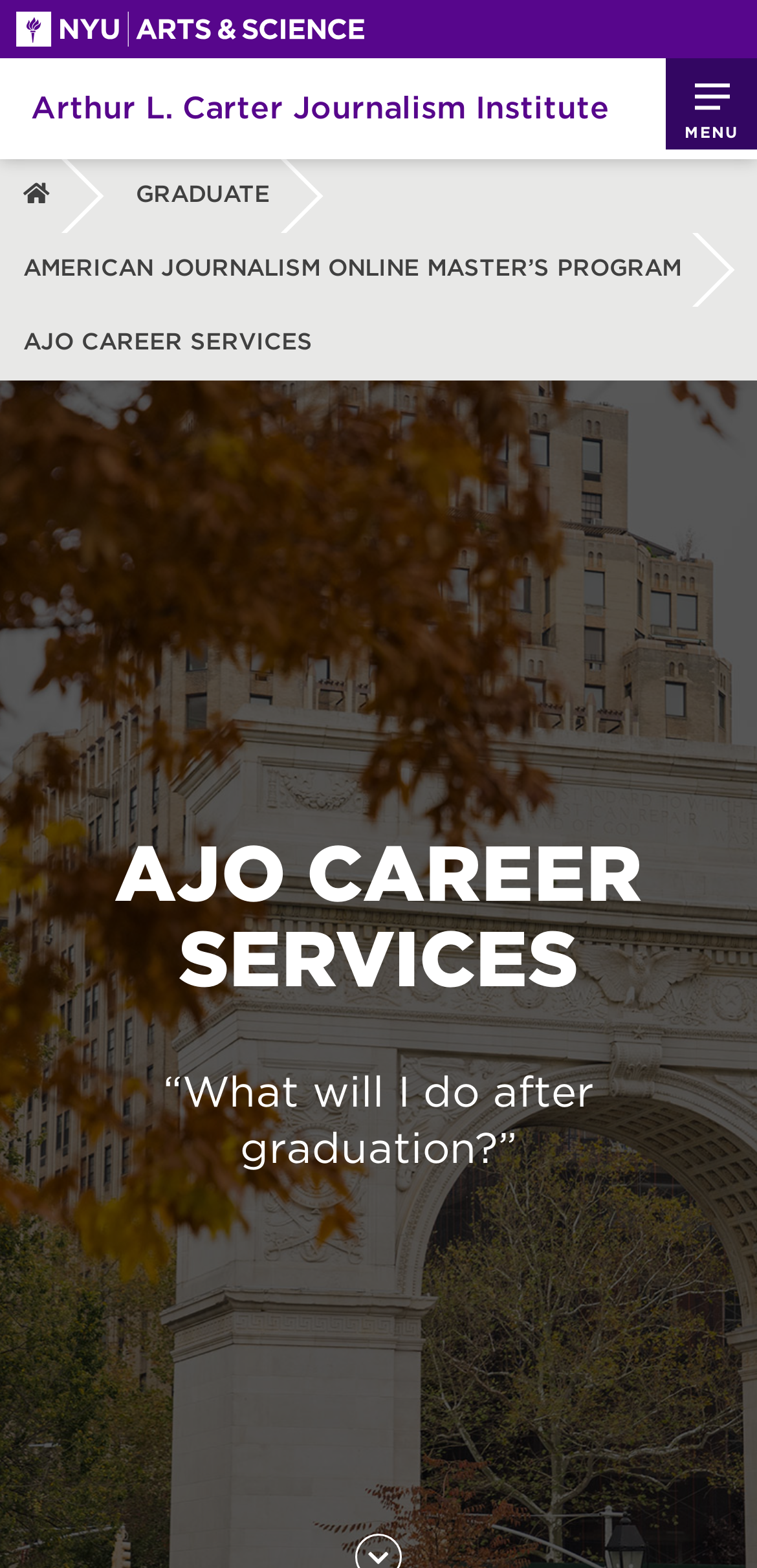Respond to the question below with a single word or phrase:
What is the purpose of the 'Skip to content' link?

Accessibility